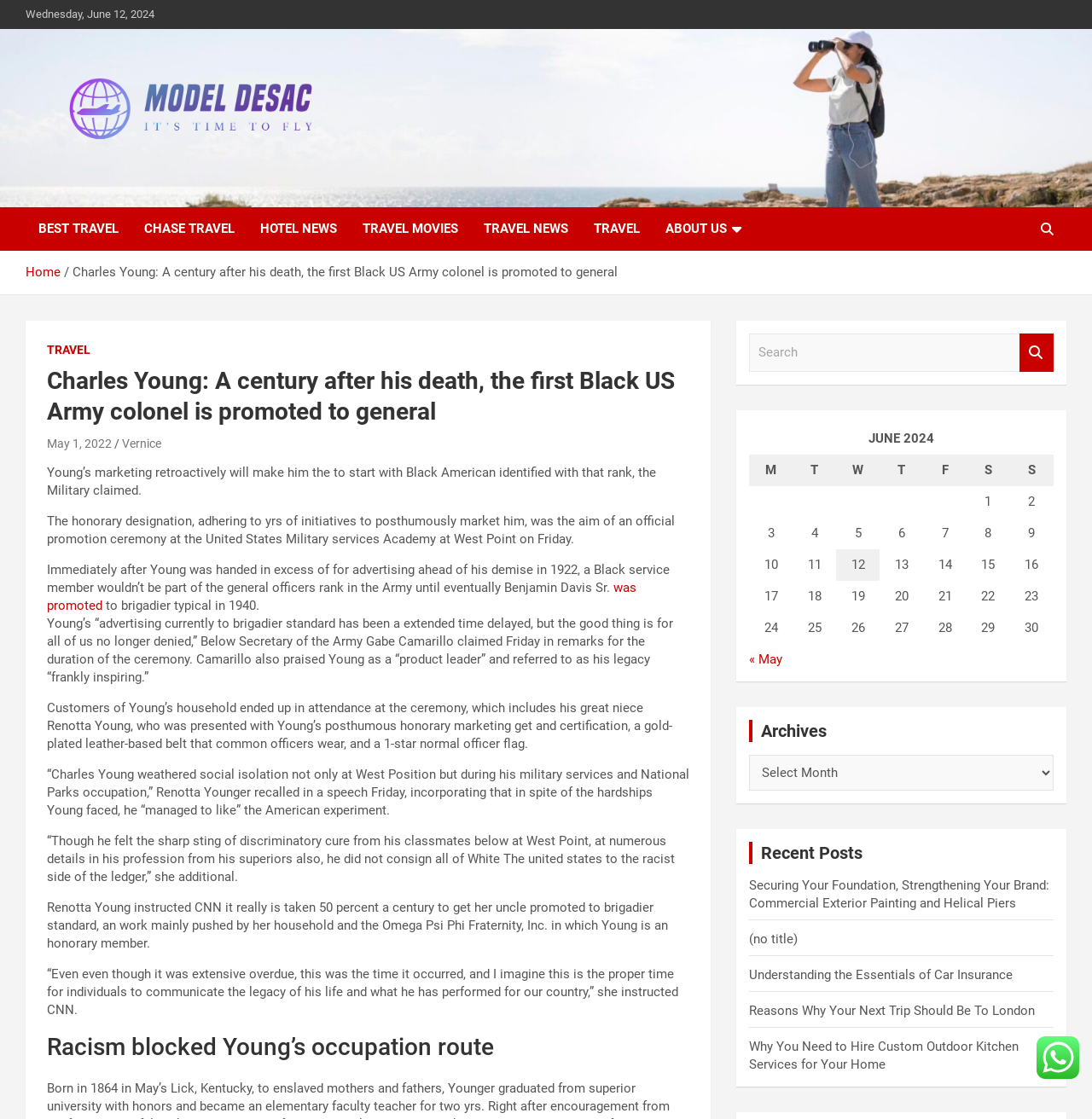What is the rank that Charles Young is being promoted to?
Answer the question with a single word or phrase by looking at the picture.

General